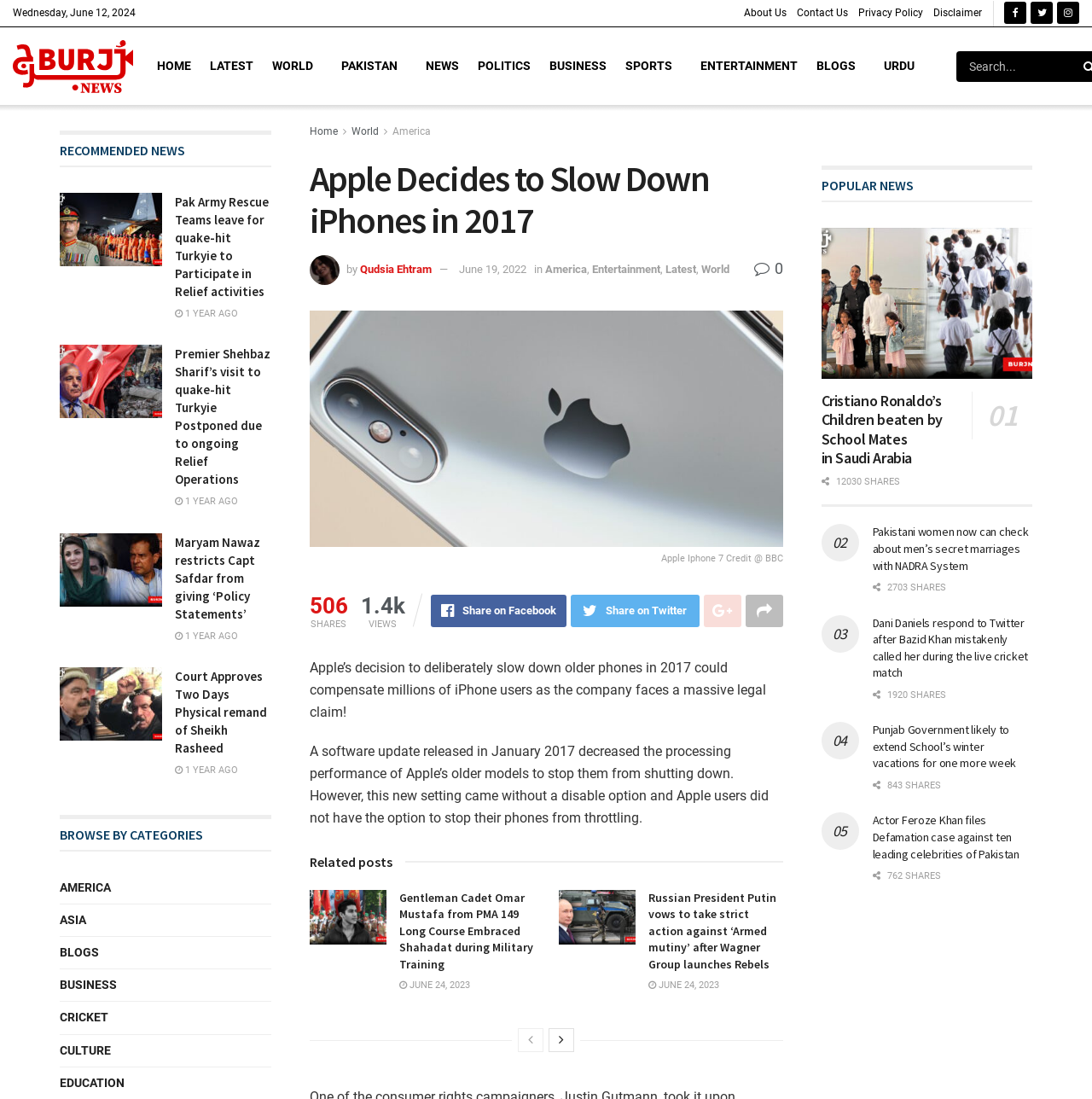Pinpoint the bounding box coordinates for the area that should be clicked to perform the following instruction: "Click on the 'Russian President Putin vows to take strict action against ‘Armed mutiny’ after Wagner Group launches Rebels' link".

[0.512, 0.81, 0.582, 0.859]